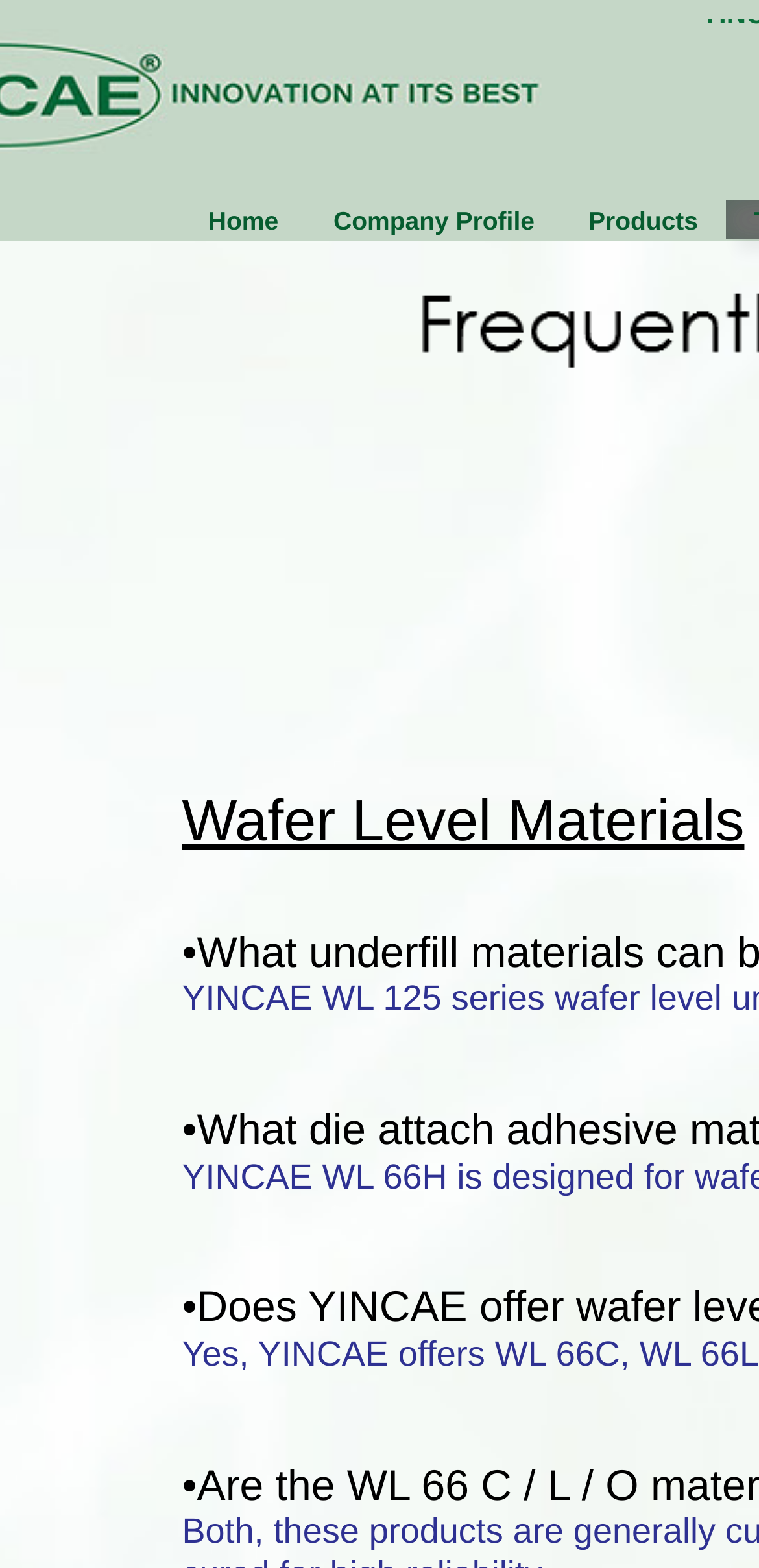How many main menu items are there?
Provide a fully detailed and comprehensive answer to the question.

I counted the number of links with 'hasPopup: menu' attribute, which are 'Company Profile', 'Products', and 'Home'. Therefore, there are 3 main menu items.